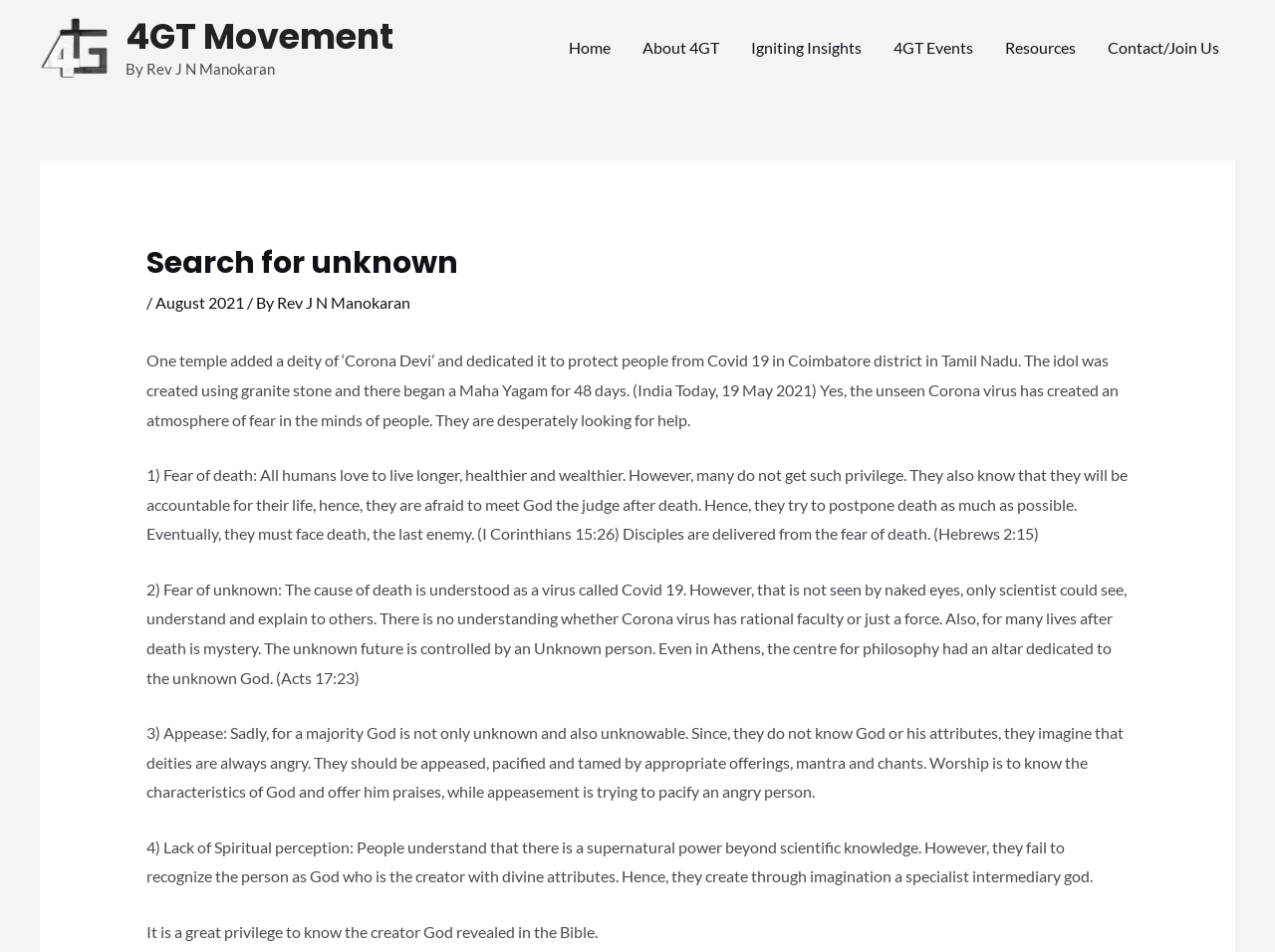Identify and provide the text content of the webpage's primary headline.

Search for unknown